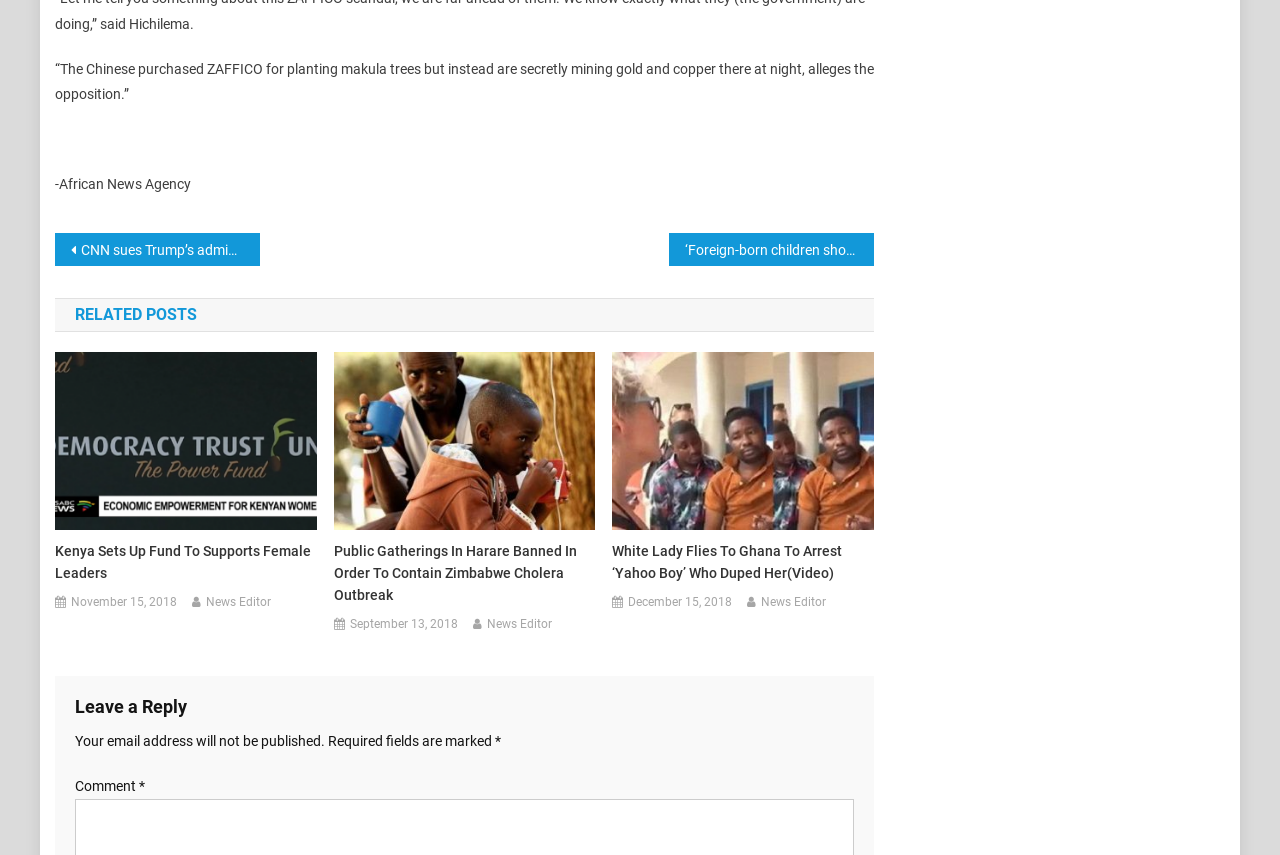Utilize the information from the image to answer the question in detail:
What is the date of the article 'Public Gatherings In Harare Banned In Order To Contain Zimbabwe Cholera Outbreak'?

Next to the article 'Public Gatherings In Harare Banned In Order To Contain Zimbabwe Cholera Outbreak', there is a link that says 'September 13, 2018', which suggests that the date of the article is September 13, 2018.